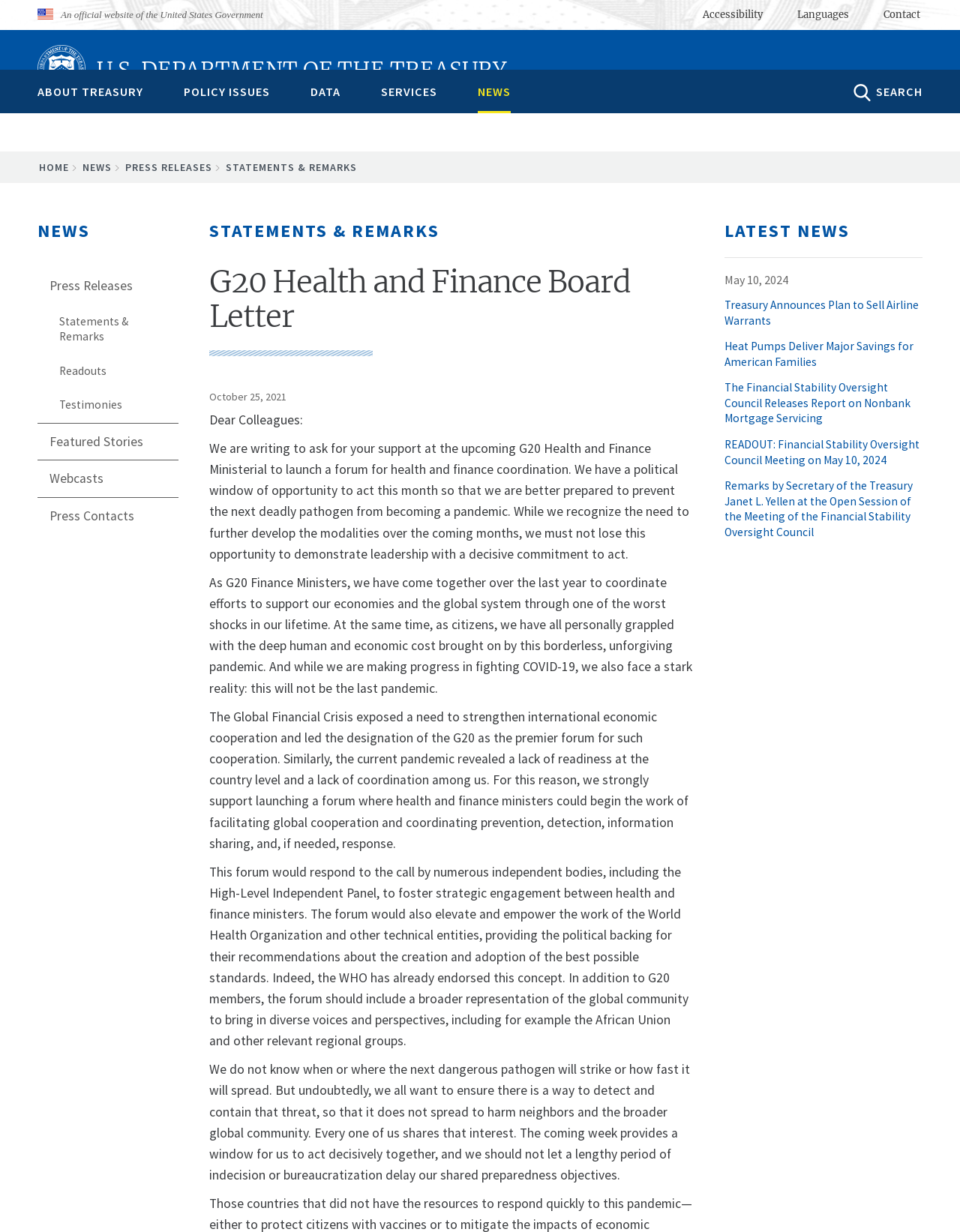Could you provide the bounding box coordinates for the portion of the screen to click to complete this instruction: "Click the 'PRESS RELEASES' link"?

[0.13, 0.13, 0.221, 0.141]